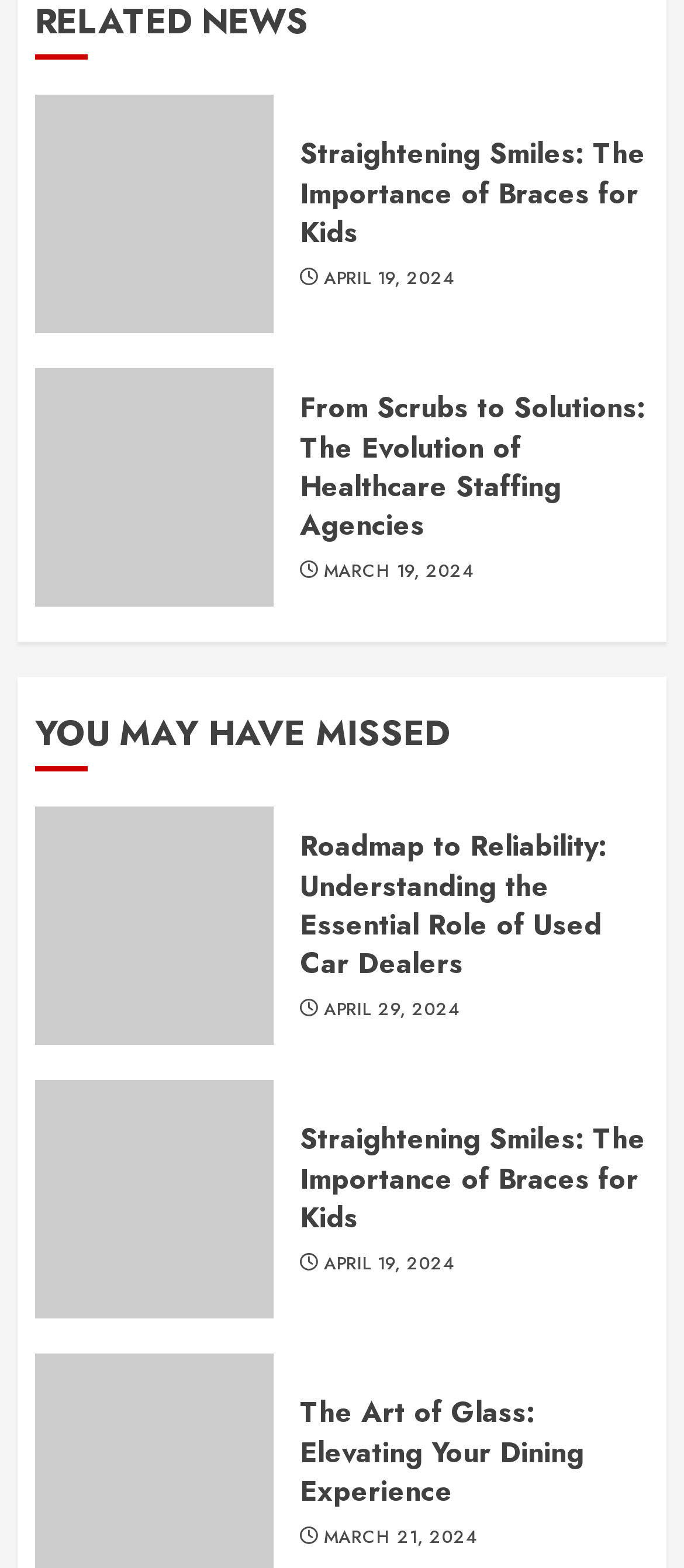Indicate the bounding box coordinates of the element that must be clicked to execute the instruction: "Check the article Roadmap to Reliability: Understanding the Essential Role of Used Car Dealers". The coordinates should be given as four float numbers between 0 and 1, i.e., [left, top, right, bottom].

[0.438, 0.528, 0.949, 0.628]